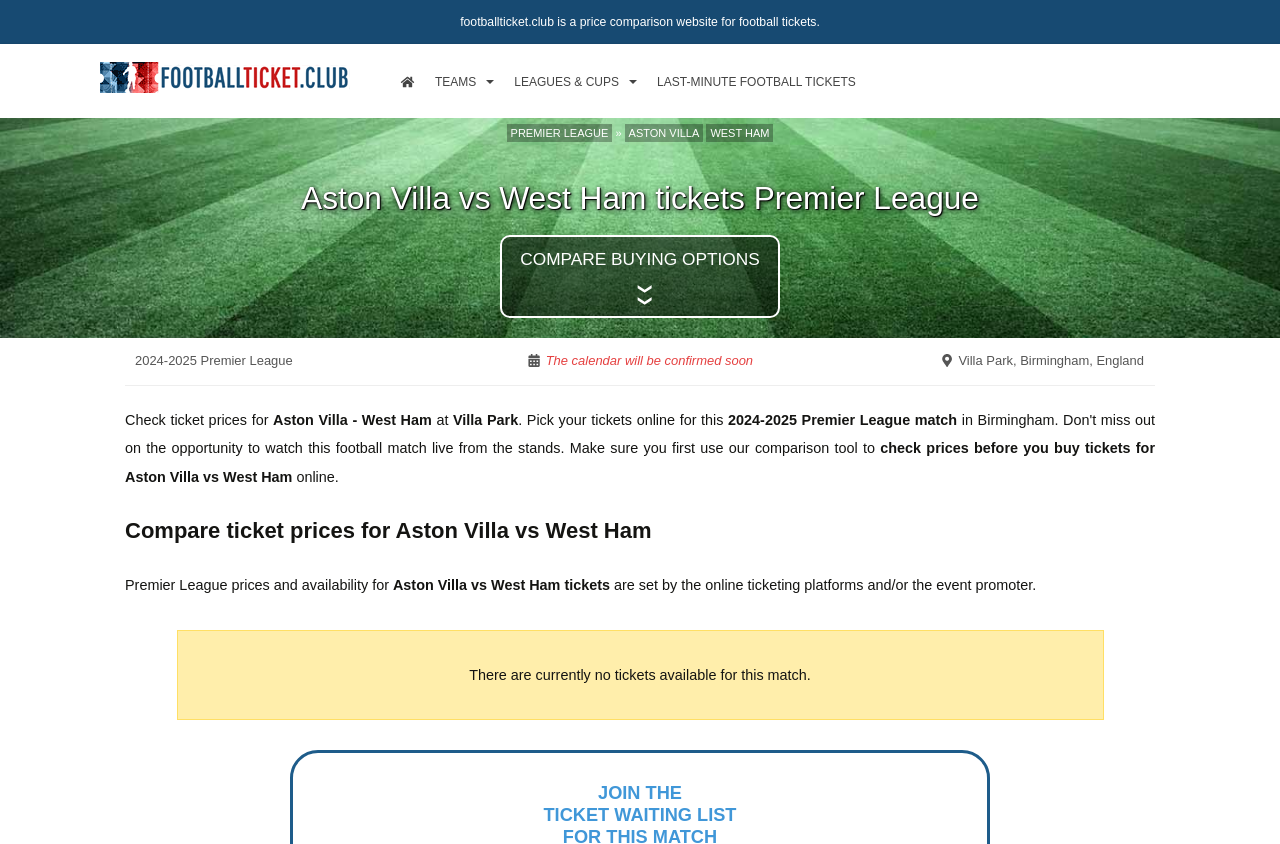What is the location of the football match? Examine the screenshot and reply using just one word or a brief phrase.

Birmingham, England